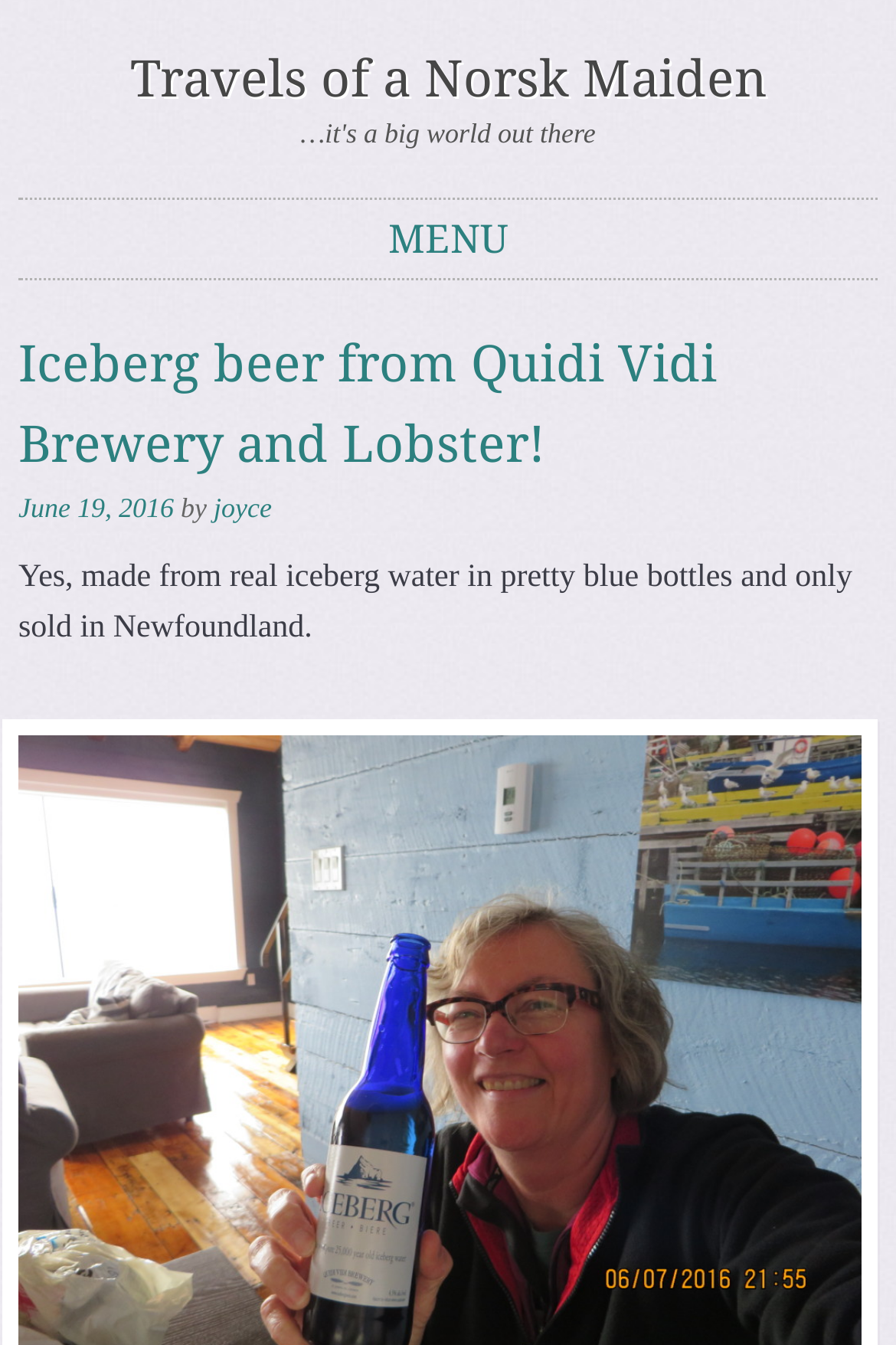Provide an in-depth caption for the elements present on the webpage.

The webpage is about a travel blog, specifically a post about Iceberg beer from Quidi Vidi Brewery and Lobster. At the top, there is a heading that reads "Travels of a Norsk Maiden" with a link to the blog's homepage. Below it, there is a subtitle that says "...it's a big world out there". 

To the right of the subtitle, there is a heading that says "MENU". Below the menu heading, there is a link to "Skip to content". 

The main content of the webpage starts with a heading that reads "Iceberg beer from Quidi Vidi Brewery and Lobster!" followed by a link to the date "June 19, 2016". The author's name, "joyce", is mentioned next to the date. 

Below the date and author information, there is a paragraph of text that describes the Iceberg beer, mentioning that it is made from real iceberg water and sold only in Newfoundland. The text is positioned in the middle of the page, taking up most of the width.